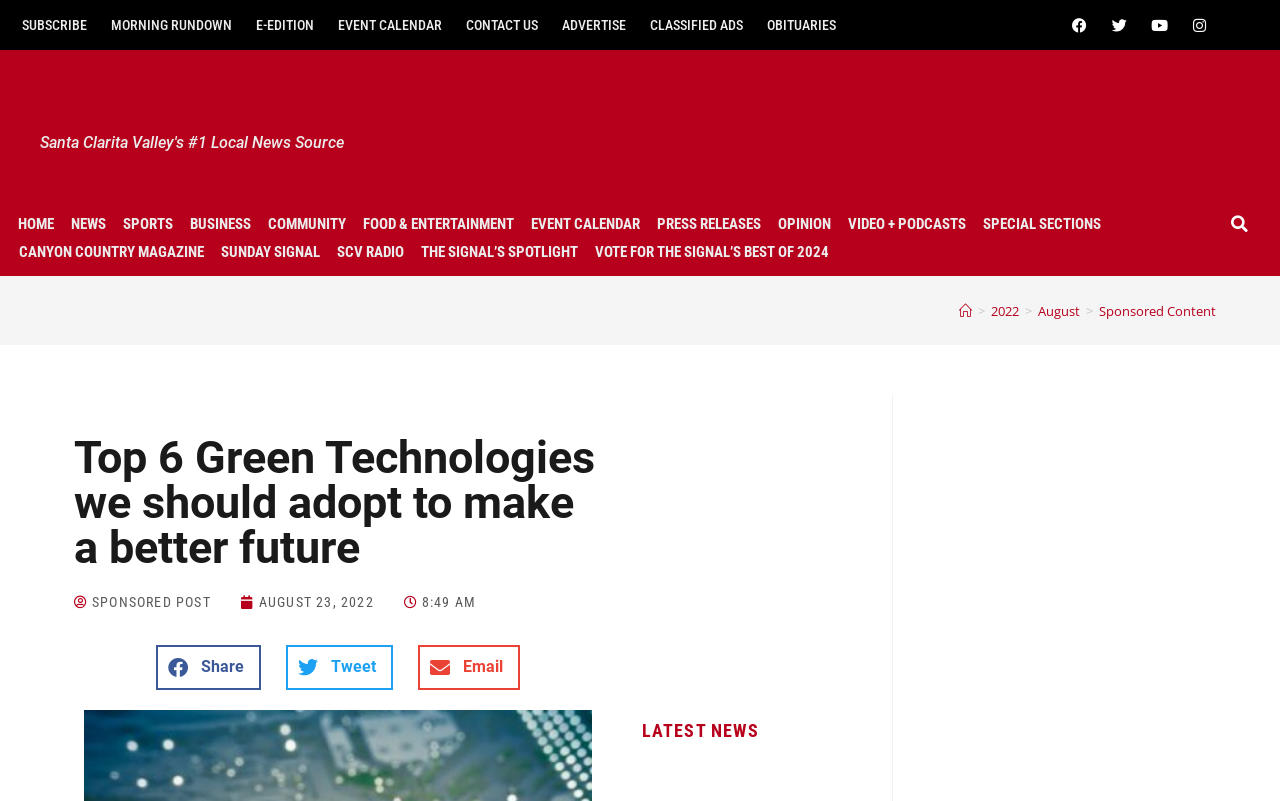Explain in detail what is displayed on the webpage.

This webpage appears to be a news website, with a focus on local news and green technologies. At the top, there is a navigation bar with several links, including "SUBSCRIBE", "MORNING RUNDOWN", "E-EDITION", and others. Below this, there are social media links to Facebook, Twitter, YouTube, and Instagram.

The main header of the webpage reads "Santa Clarita Valley's #1 Local News Source". Below this, there is a secondary navigation bar with links to different sections of the website, such as "HOME", "NEWS", "SPORTS", "BUSINESS", and others.

The main content of the webpage is an article titled "Top 6 Green Technologies we should adopt to make a better future". The article is sponsored content, as indicated by a link above the title. The article is dated August 23, 2022, and has a timestamp of 8:49 AM. There are also buttons to share the article on Facebook, Twitter, and via email.

Below the article, there is a section titled "LATEST NEWS", which suggests that there may be additional news articles or content on the webpage.